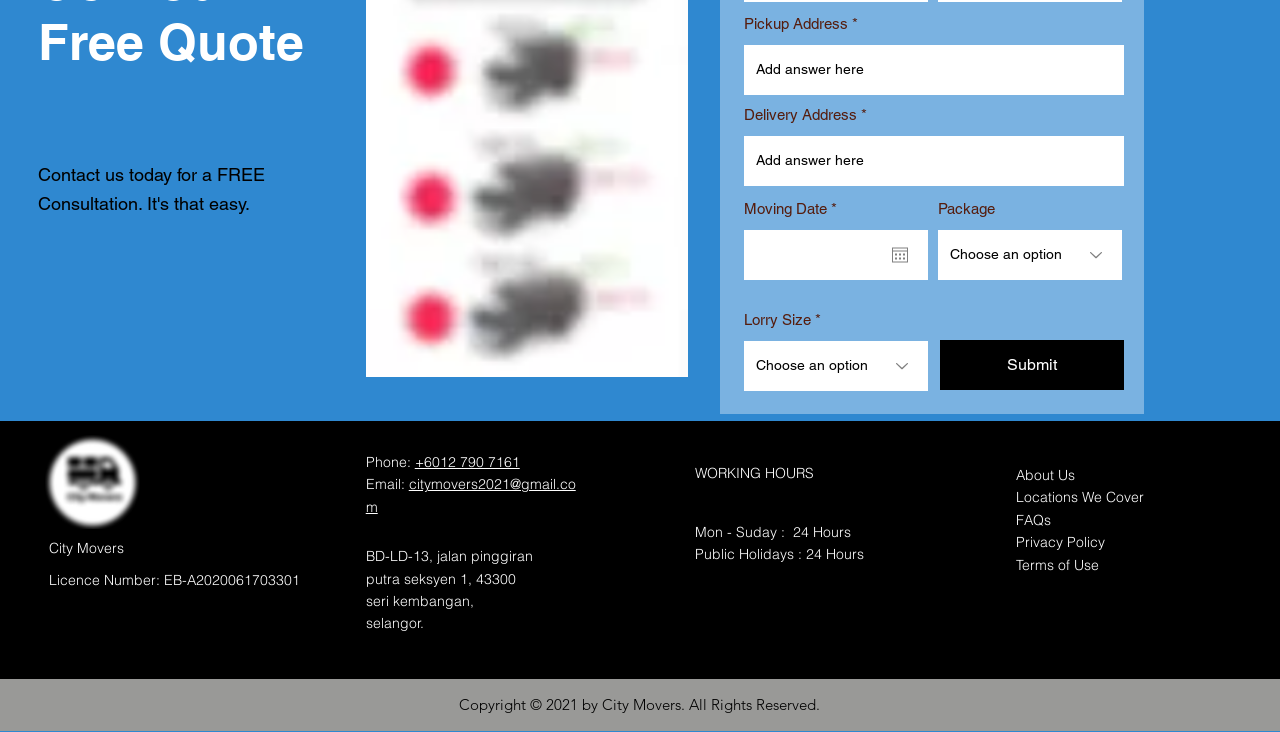Respond with a single word or phrase to the following question: What is the required information for pickup?

Pickup Address